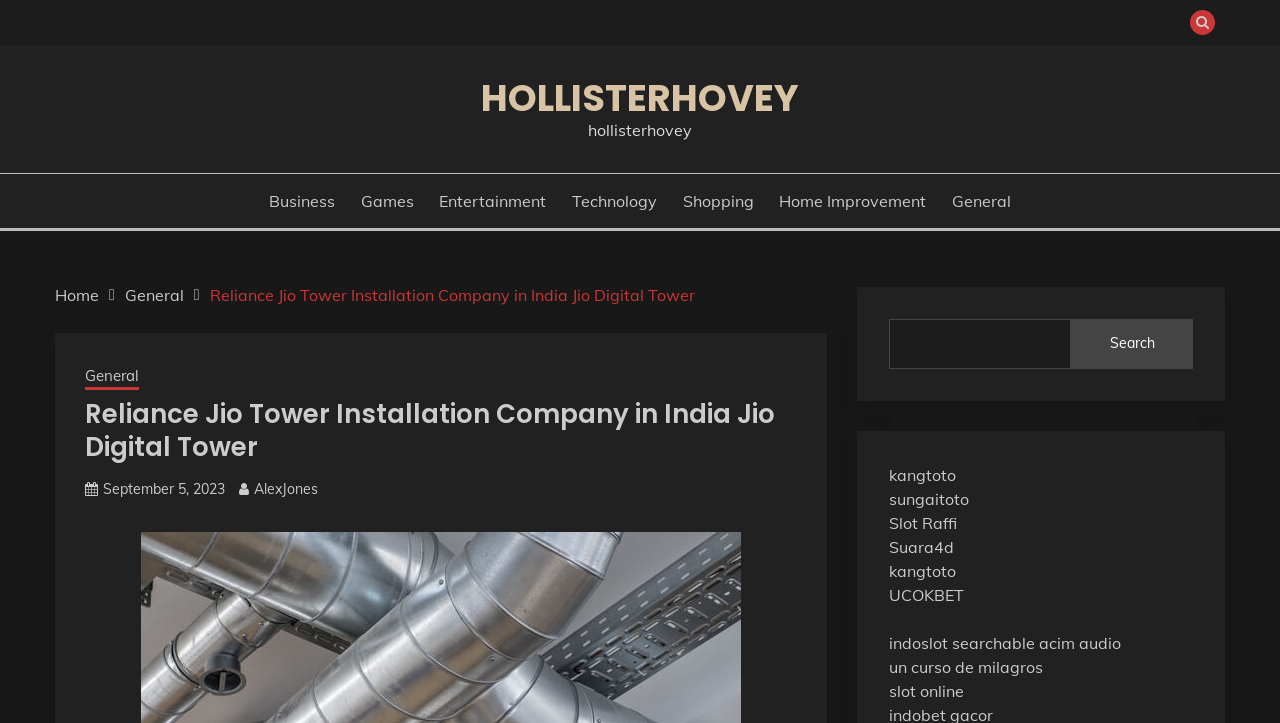Using a single word or phrase, answer the following question: 
How many categories are listed?

11